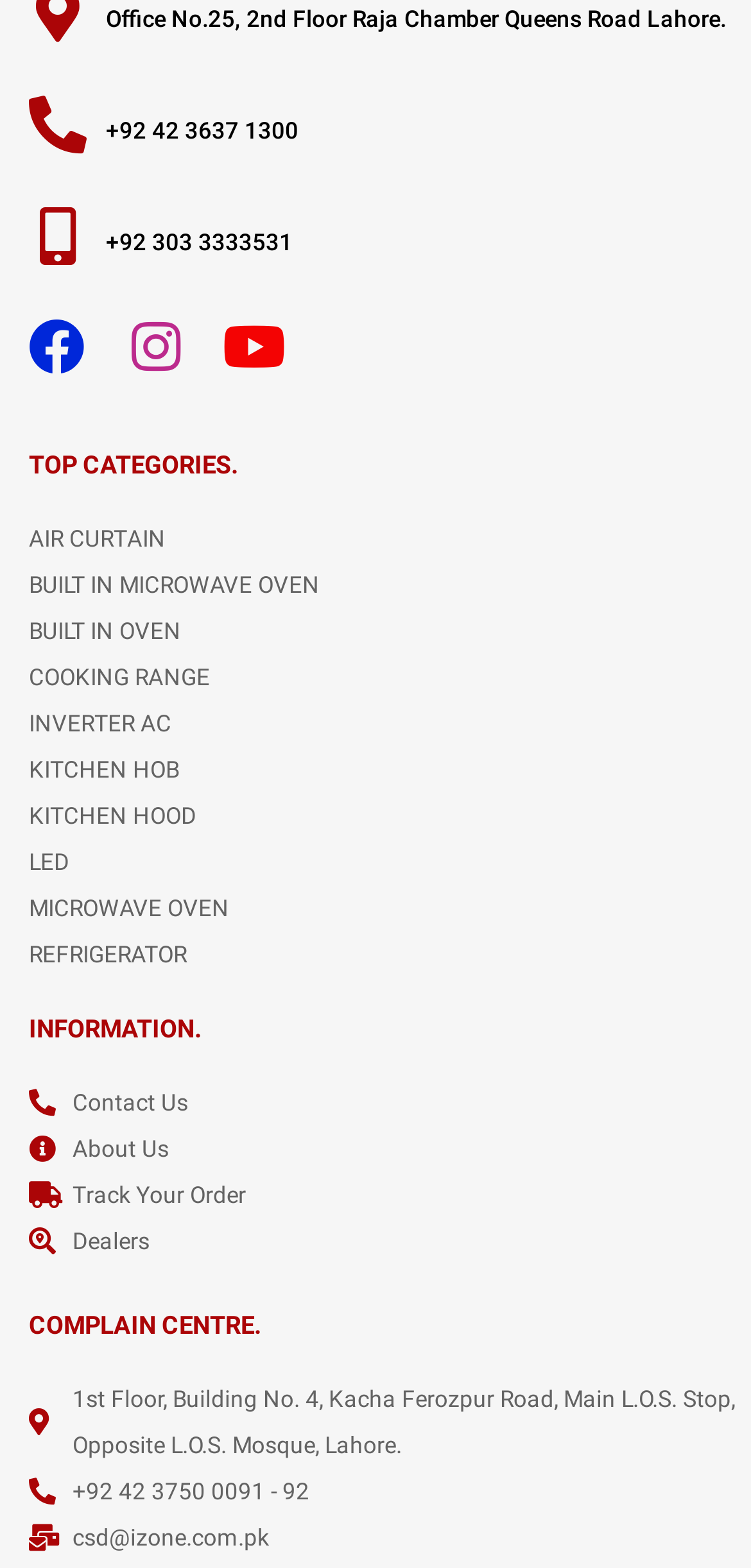Locate the bounding box coordinates of the clickable region to complete the following instruction: "View Facebook page."

[0.038, 0.204, 0.157, 0.261]